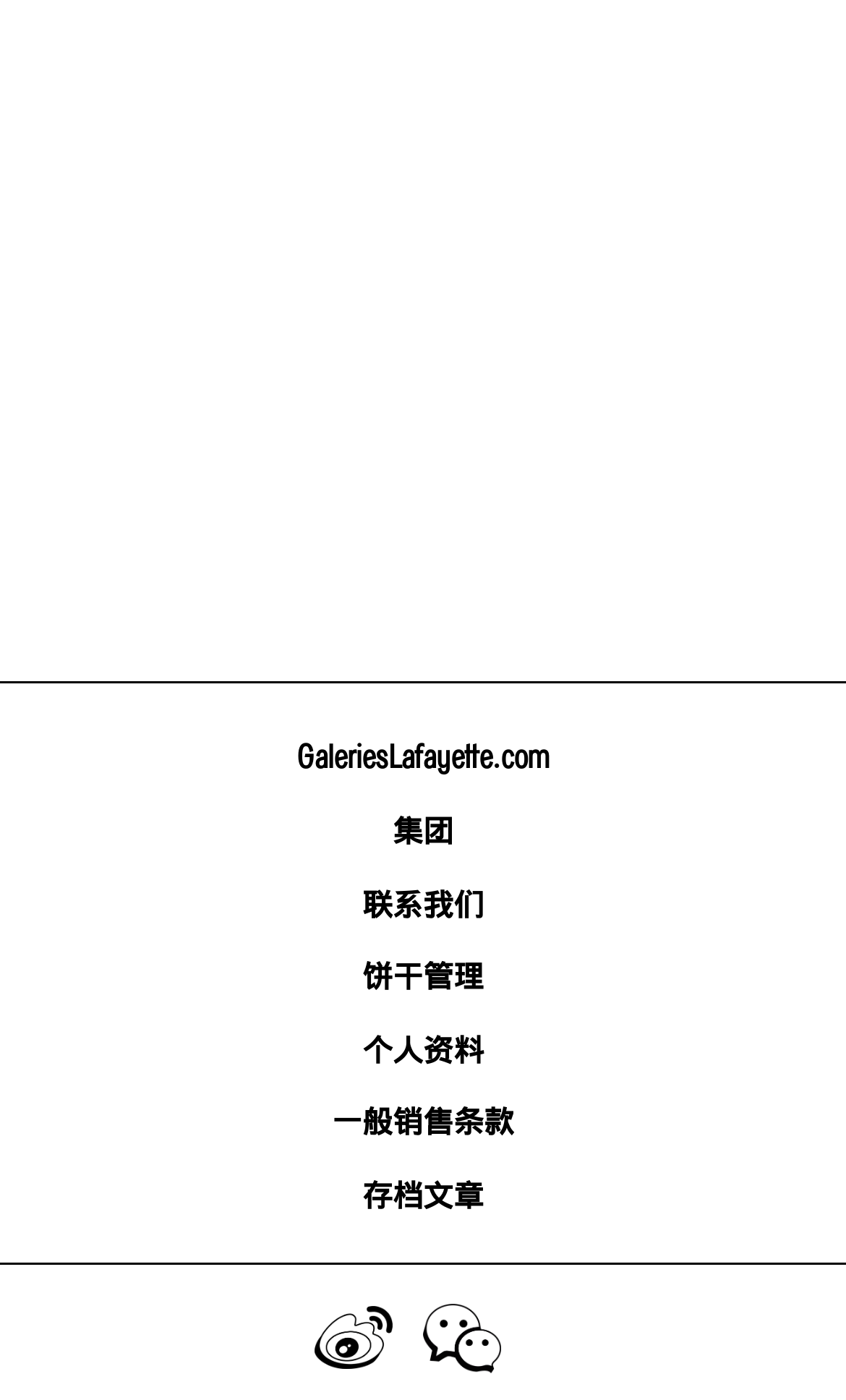Identify the bounding box coordinates for the element that needs to be clicked to fulfill this instruction: "read general sales terms". Provide the coordinates in the format of four float numbers between 0 and 1: [left, top, right, bottom].

[0.392, 0.786, 0.608, 0.817]